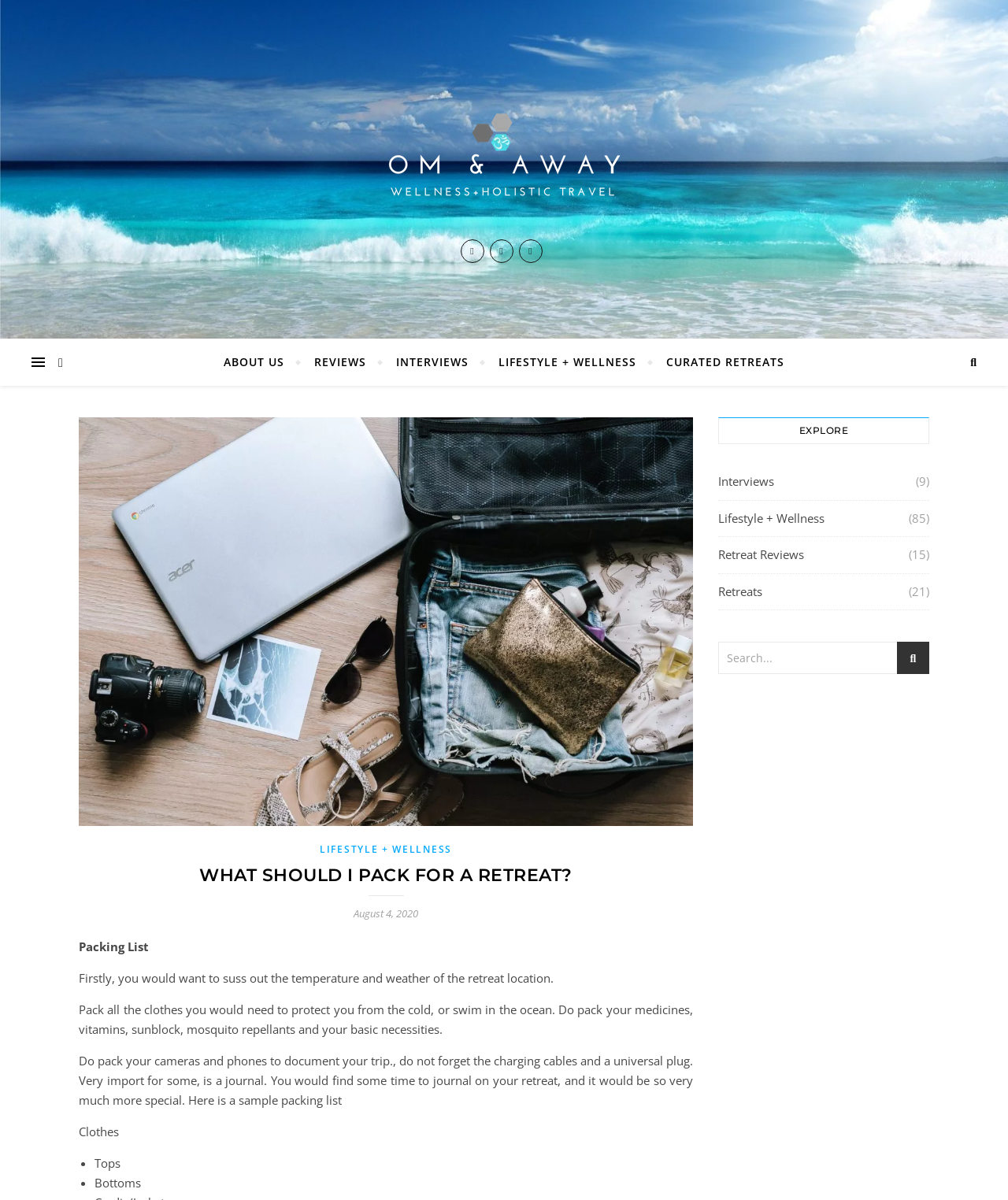What is the principal heading displayed on the webpage?

WHAT SHOULD I PACK FOR A RETREAT?